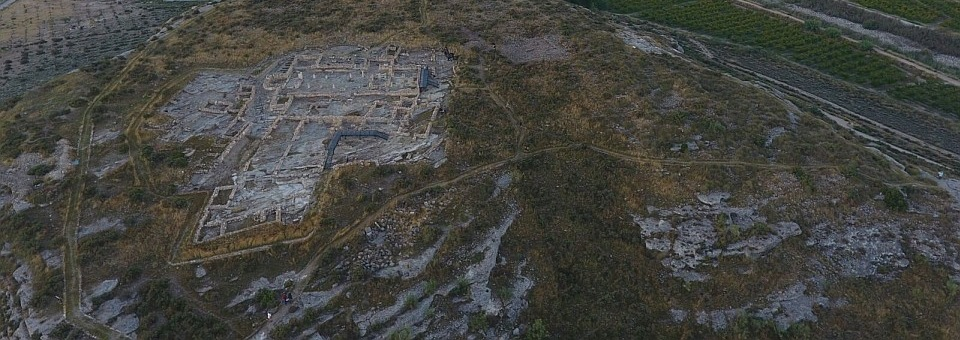Refer to the screenshot and answer the following question in detail:
What is the basis of the research project's approach?

The research project is based on empirical data, rather than traditional classifications, in order to redefine the archetype of ancient cities and gain a new understanding of urban development during the late antique period.